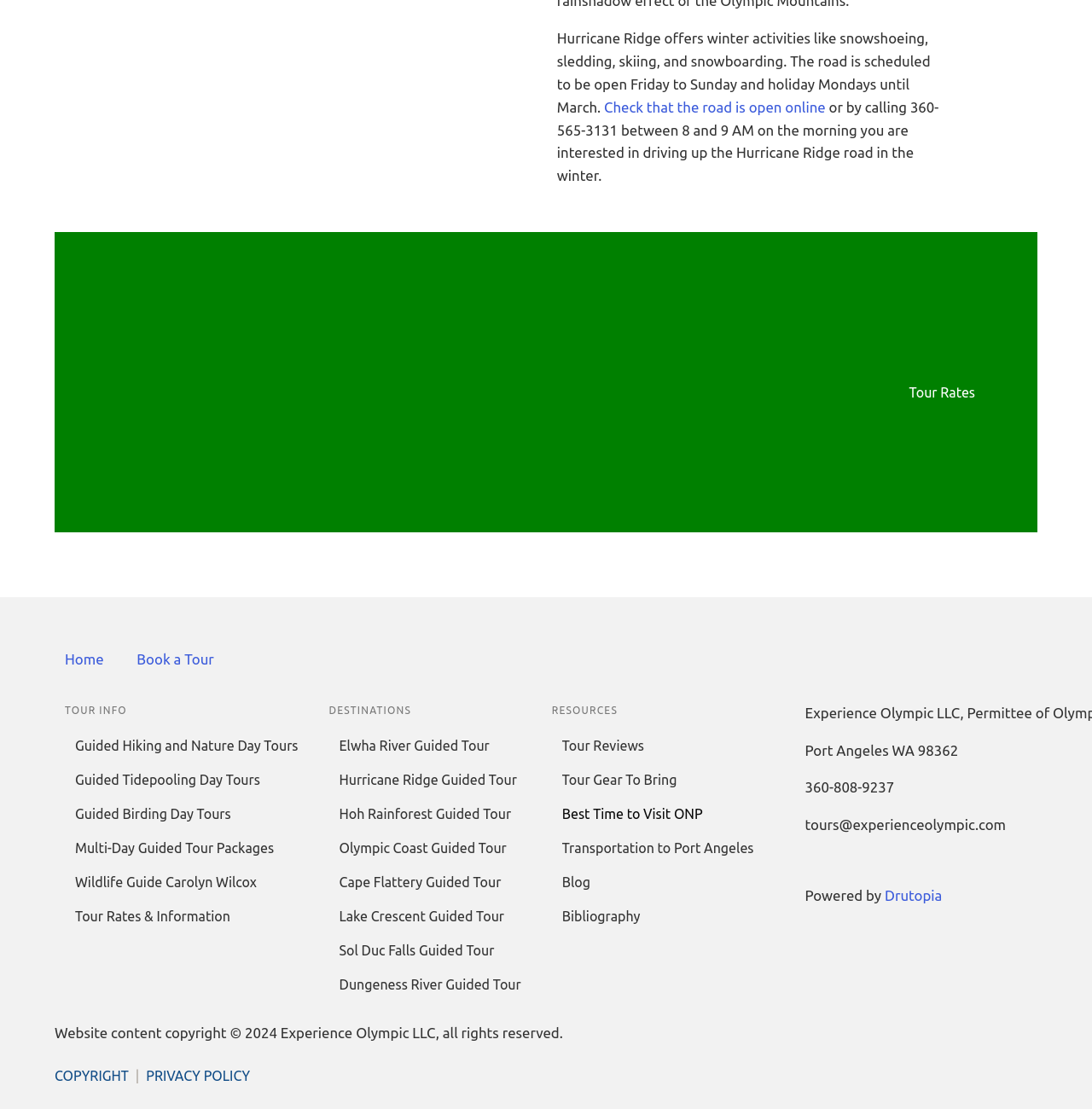Please locate the bounding box coordinates of the element's region that needs to be clicked to follow the instruction: "Read Tour Reviews". The bounding box coordinates should be provided as four float numbers between 0 and 1, i.e., [left, top, right, bottom].

[0.505, 0.657, 0.7, 0.688]